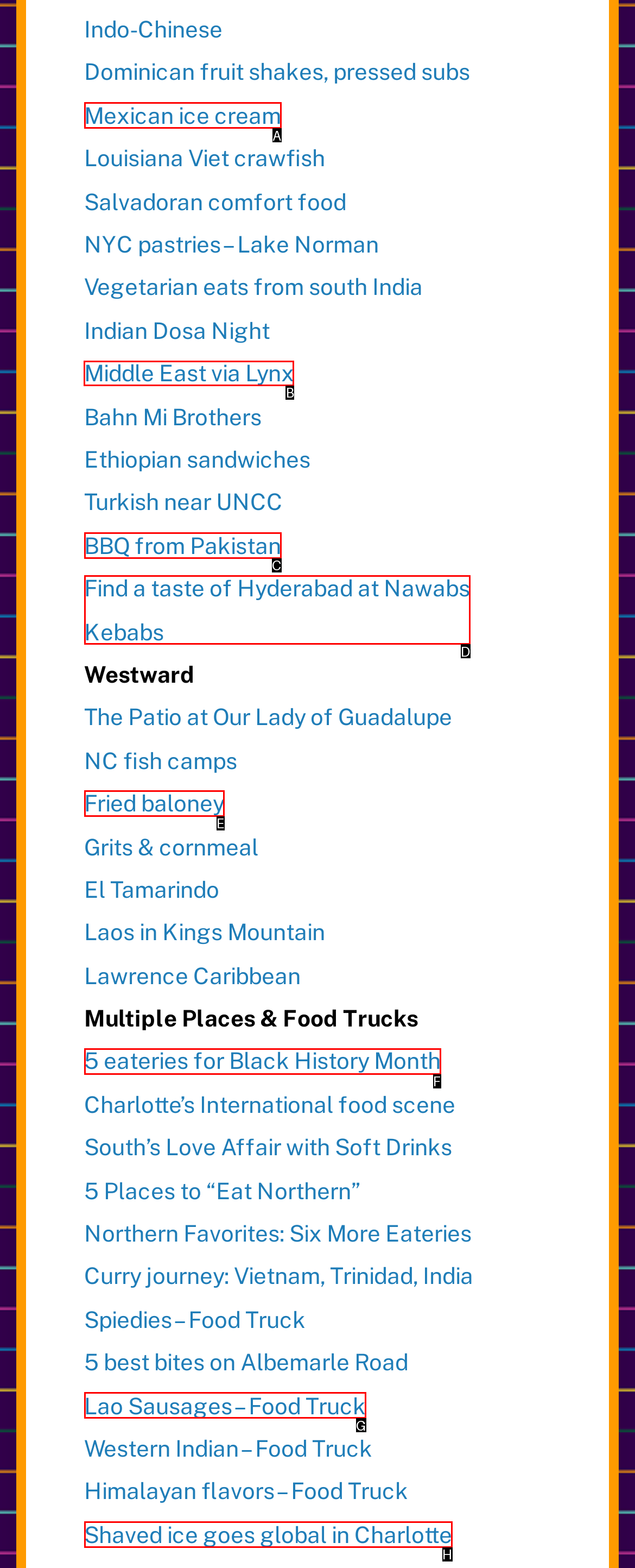Determine which HTML element to click on in order to complete the action: Check out Middle East via Lynx.
Reply with the letter of the selected option.

B